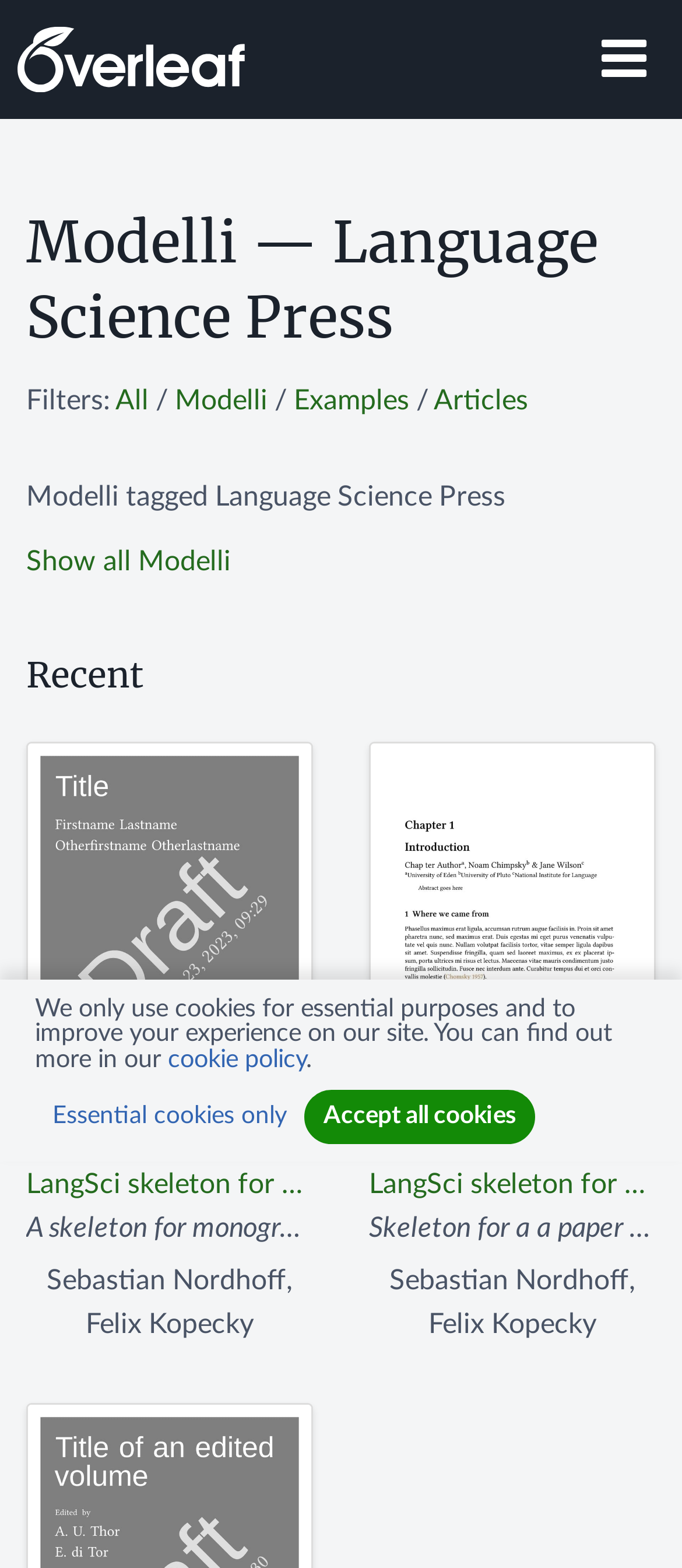Give a one-word or short phrase answer to the question: 
How many templates are shown on this page?

2